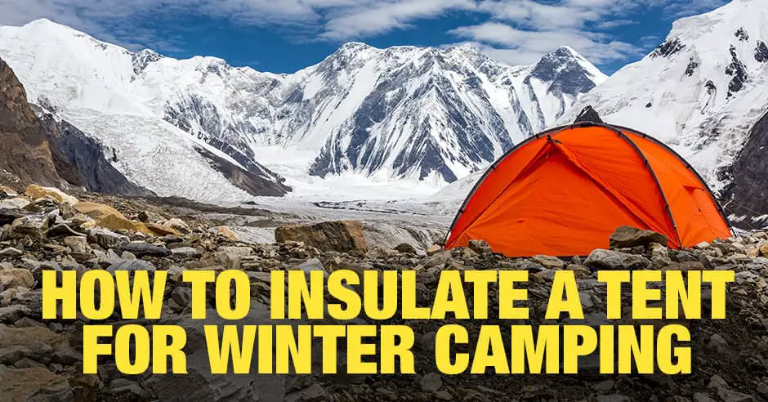Based on the image, give a detailed response to the question: What type of terrain surrounds the tent?

The image shows the tent set up in a remote and adventurous setting, surrounded by rugged terrain, which suggests that the terrain is not smooth or flat, but rather rough and uneven.